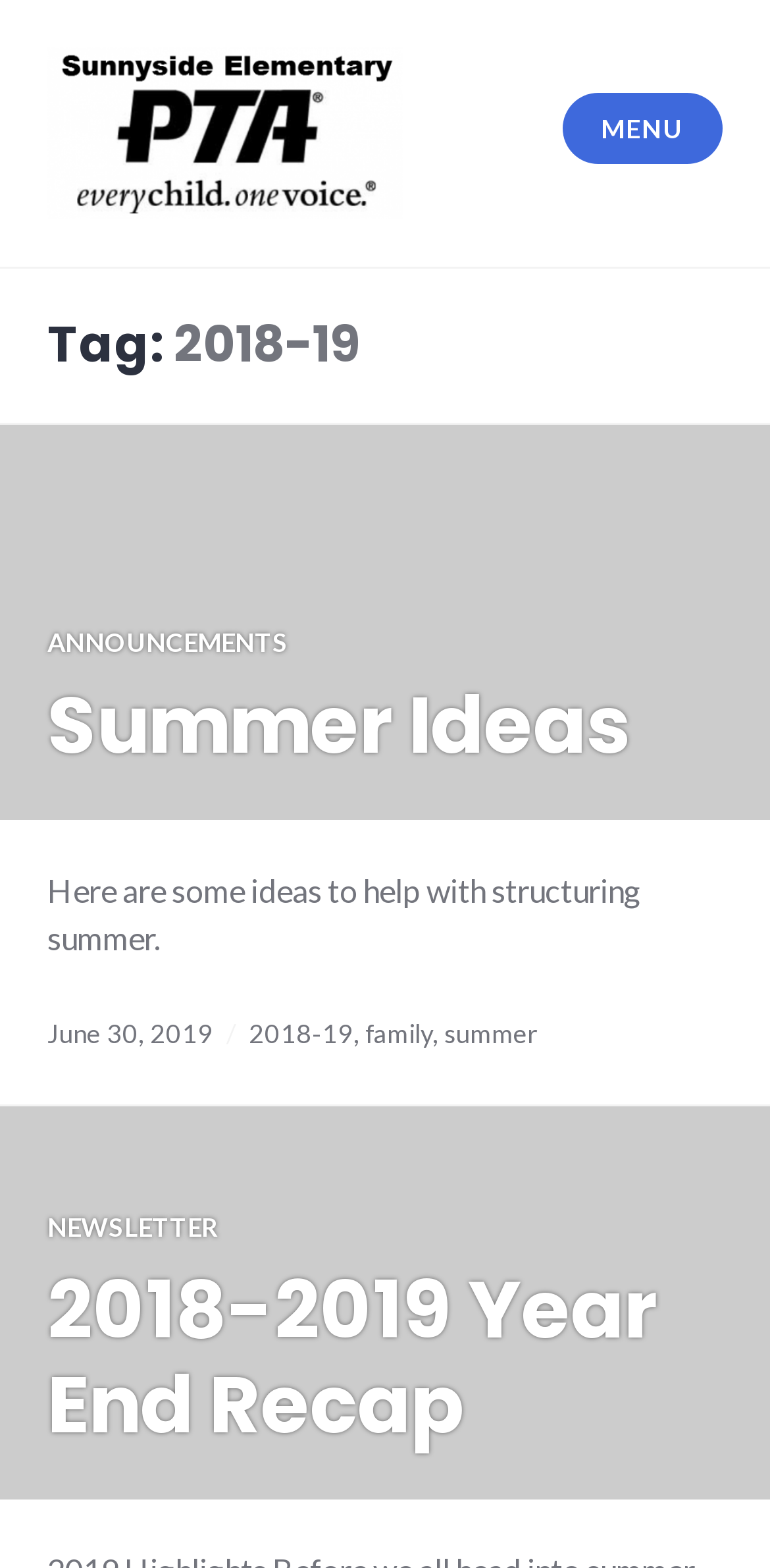What is the title of the first article?
Using the image, give a concise answer in the form of a single word or short phrase.

Summer Ideas